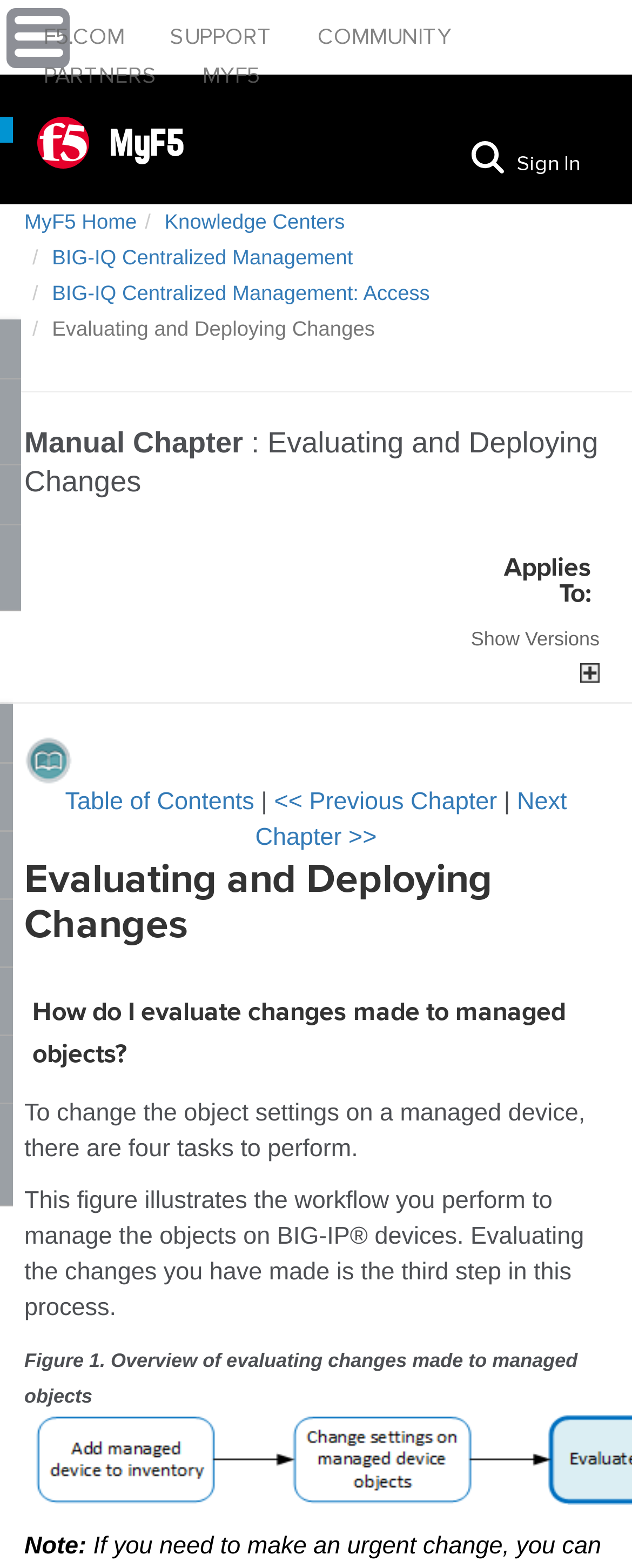Please determine the bounding box coordinates for the UI element described as: "MyF5".

[0.059, 0.082, 0.29, 0.099]